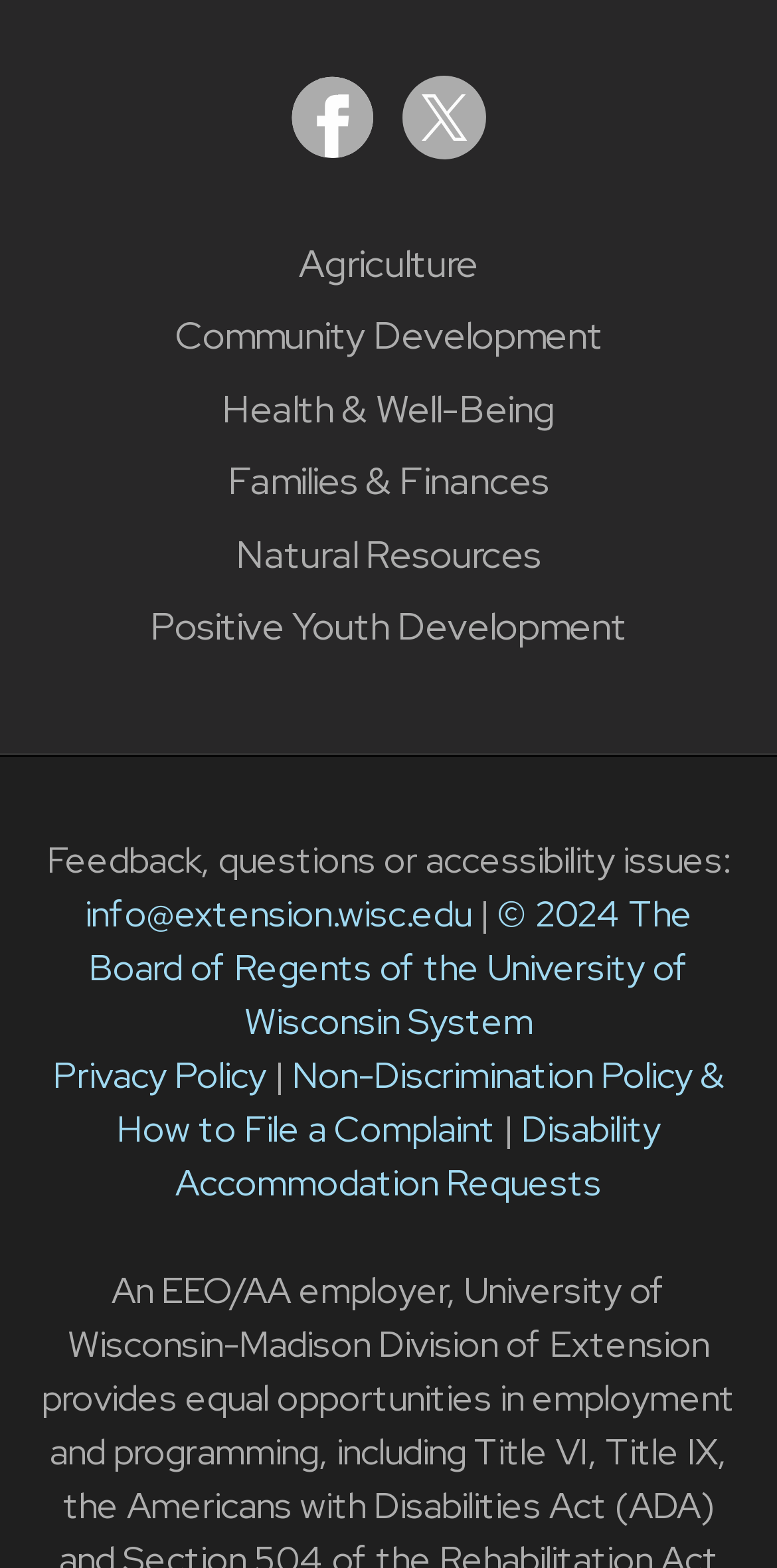Determine the bounding box coordinates for the region that must be clicked to execute the following instruction: "View the Privacy Policy".

[0.068, 0.671, 0.342, 0.701]